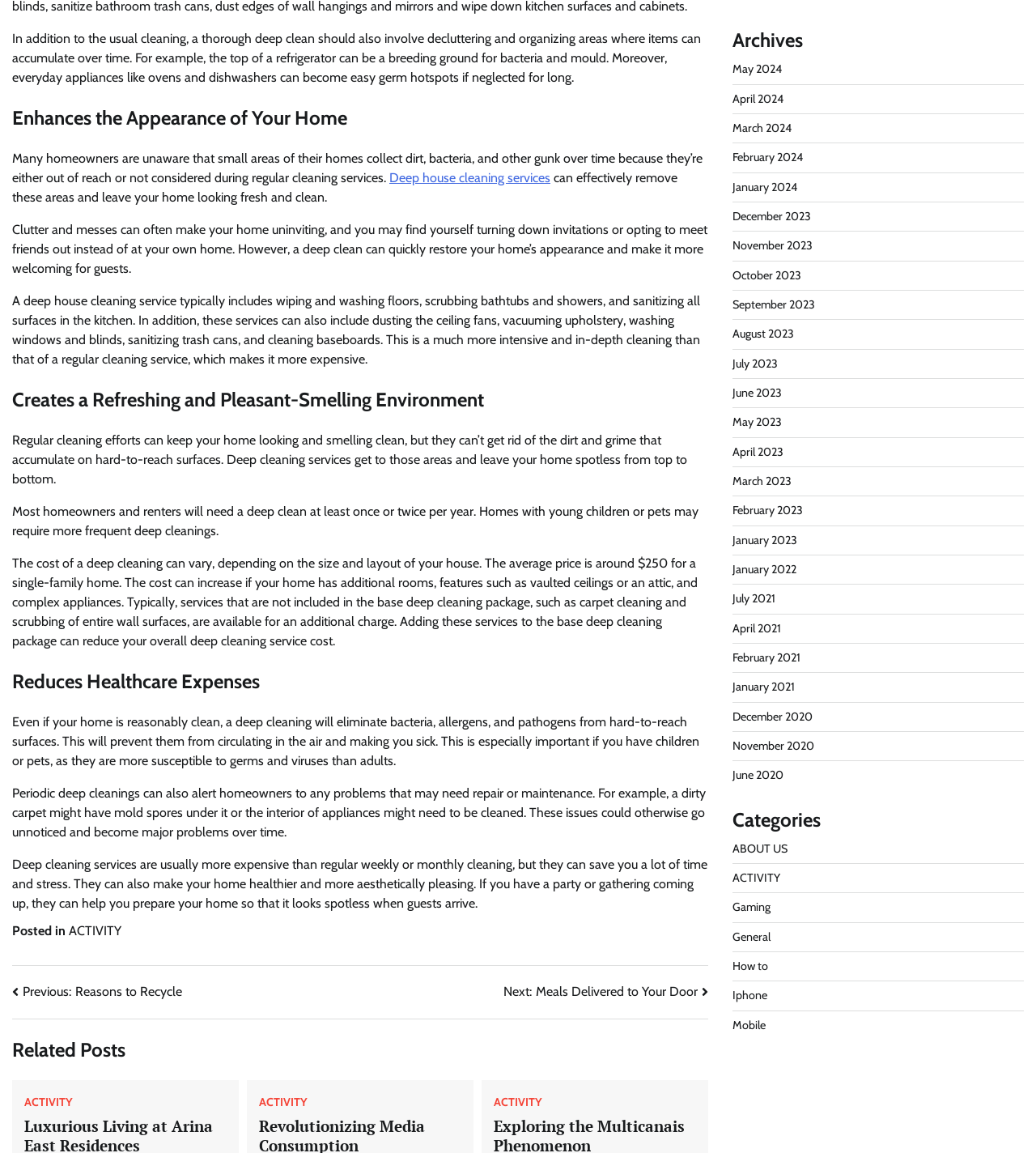Show the bounding box coordinates for the HTML element as described: "Previous: Reasons to Recycle".

[0.012, 0.852, 0.176, 0.868]